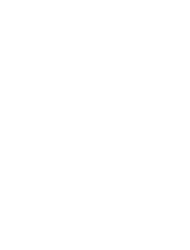Provide a thorough description of the image.

The image features the cover art for the video game "Fatal Frame II: Crimson Butterfly" designed for the PlayStation 2. This iconic survival horror game follows the chilling journey of two sisters, Mio and Mayu, as they investigate a mysterious abandoned village haunted by unsettling spirits. Known for its immersive atmosphere and engaging storyline, "Fatal Frame II" is recognized as a sequel to the original "Fatal Frame," further enhancing its spine-tingling themes and gameplay mechanics. The cover art captures the essence of the game with haunting imagery, setting the stage for the eerie adventures awaiting players.